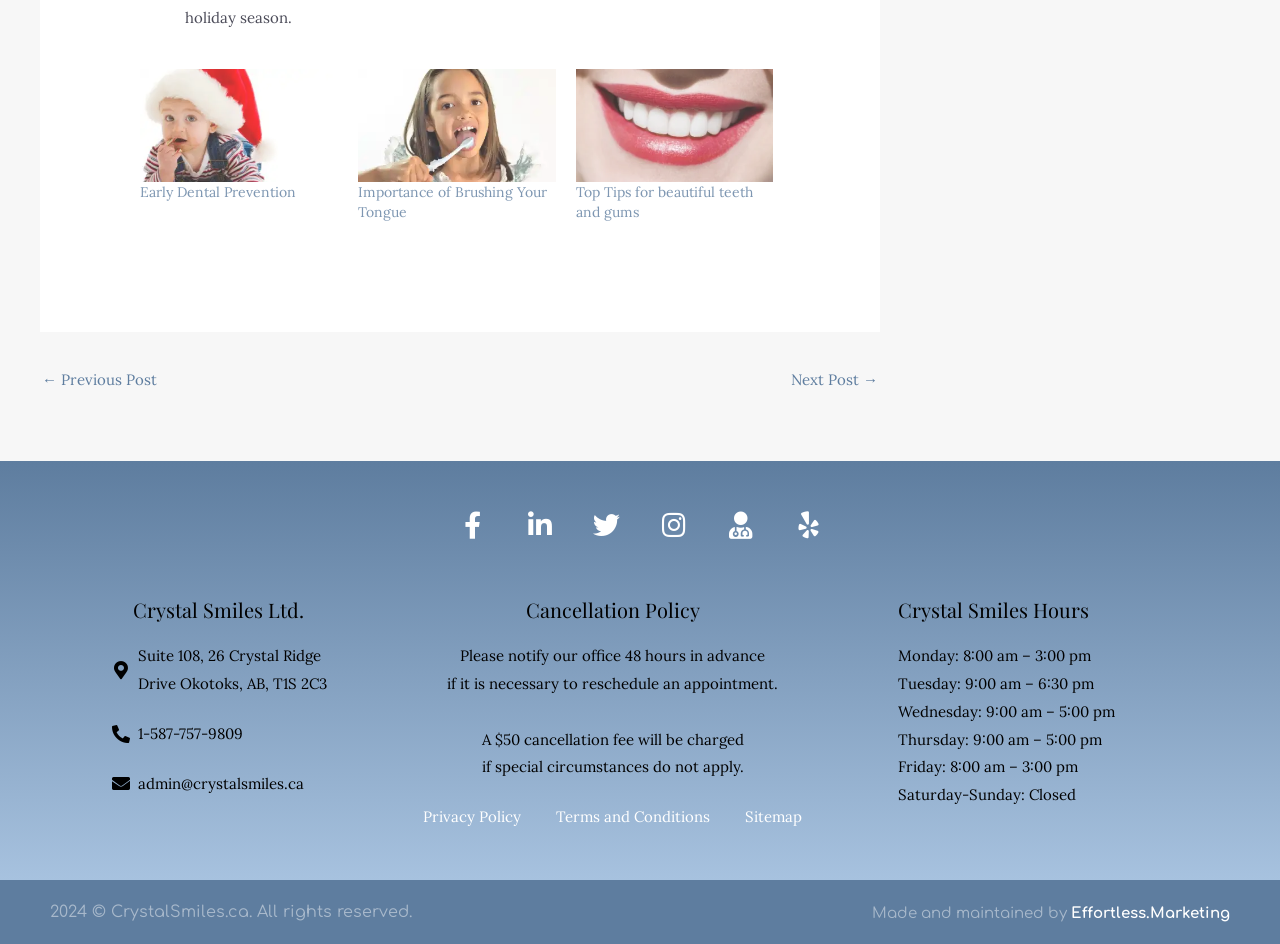Locate the bounding box coordinates of the area where you should click to accomplish the instruction: "Visit the 'Facebook-f' social media page".

[0.359, 0.541, 0.38, 0.57]